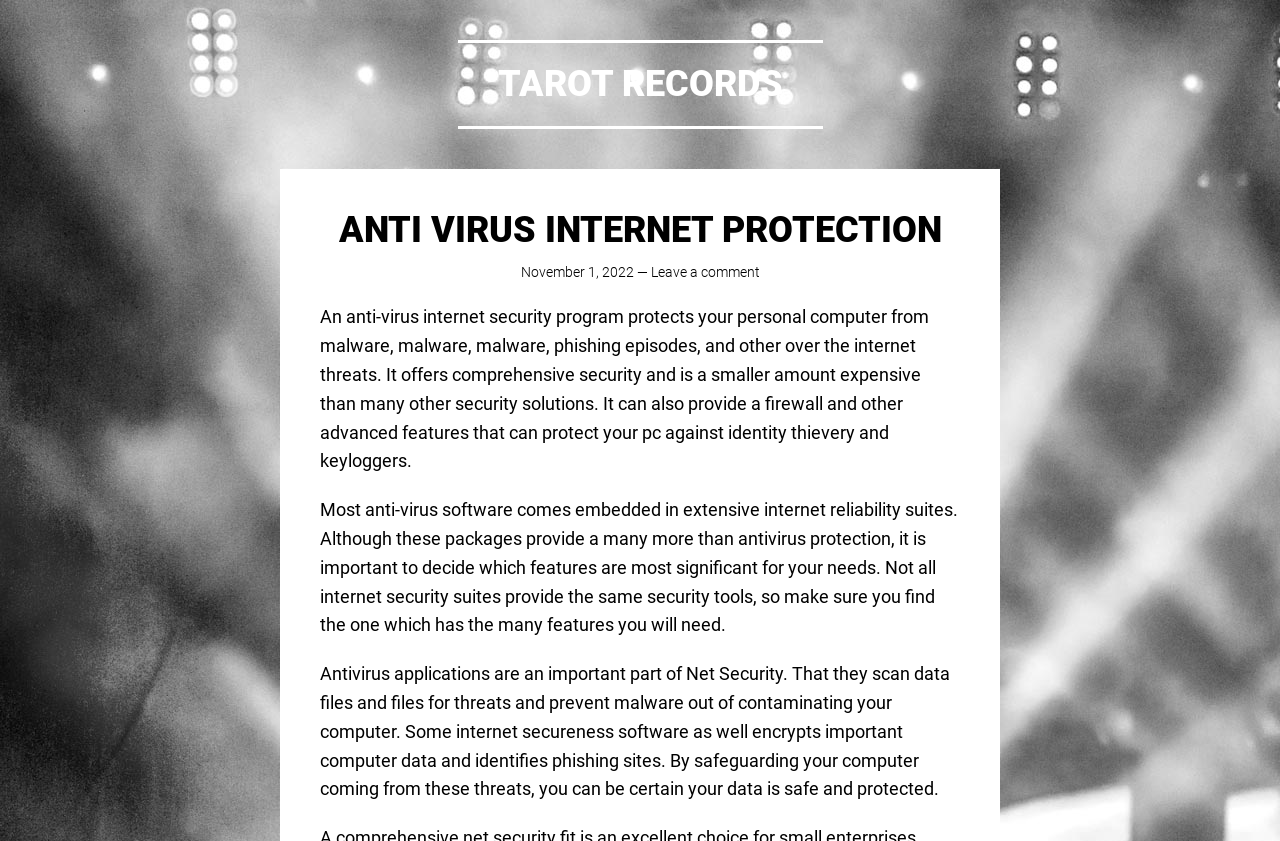Find the bounding box coordinates for the HTML element described as: "Leave a comment". The coordinates should consist of four float values between 0 and 1, i.e., [left, top, right, bottom].

[0.508, 0.314, 0.593, 0.333]